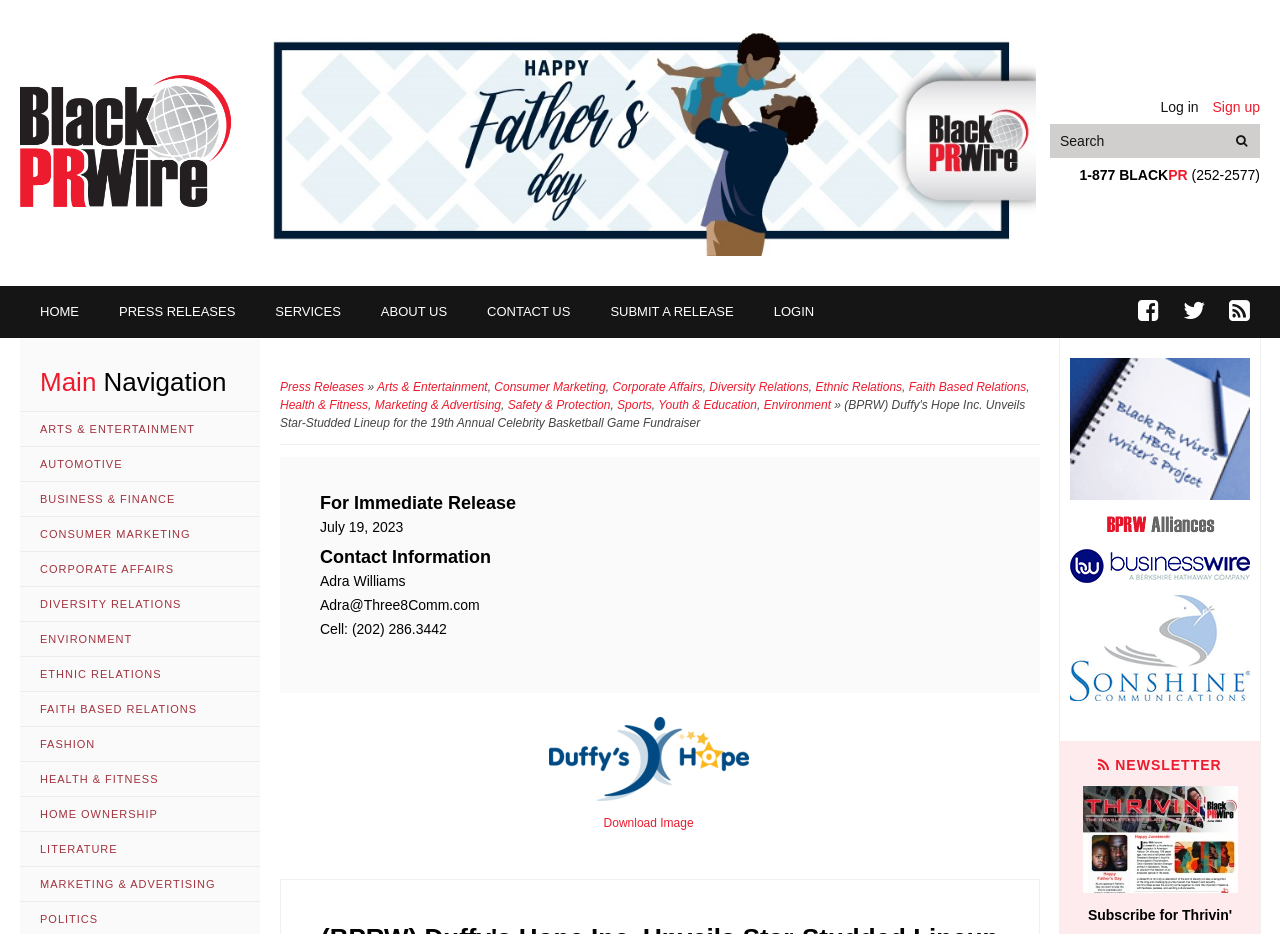What is the category of the press release?
Please provide a full and detailed response to the question.

I found the press release section on the webpage, which includes the category 'Arts & Entertainment'. This category is mentioned along with other categories like 'Consumer Marketing', 'Corporate Affairs', etc. The answer is 'Arts & Entertainment'.